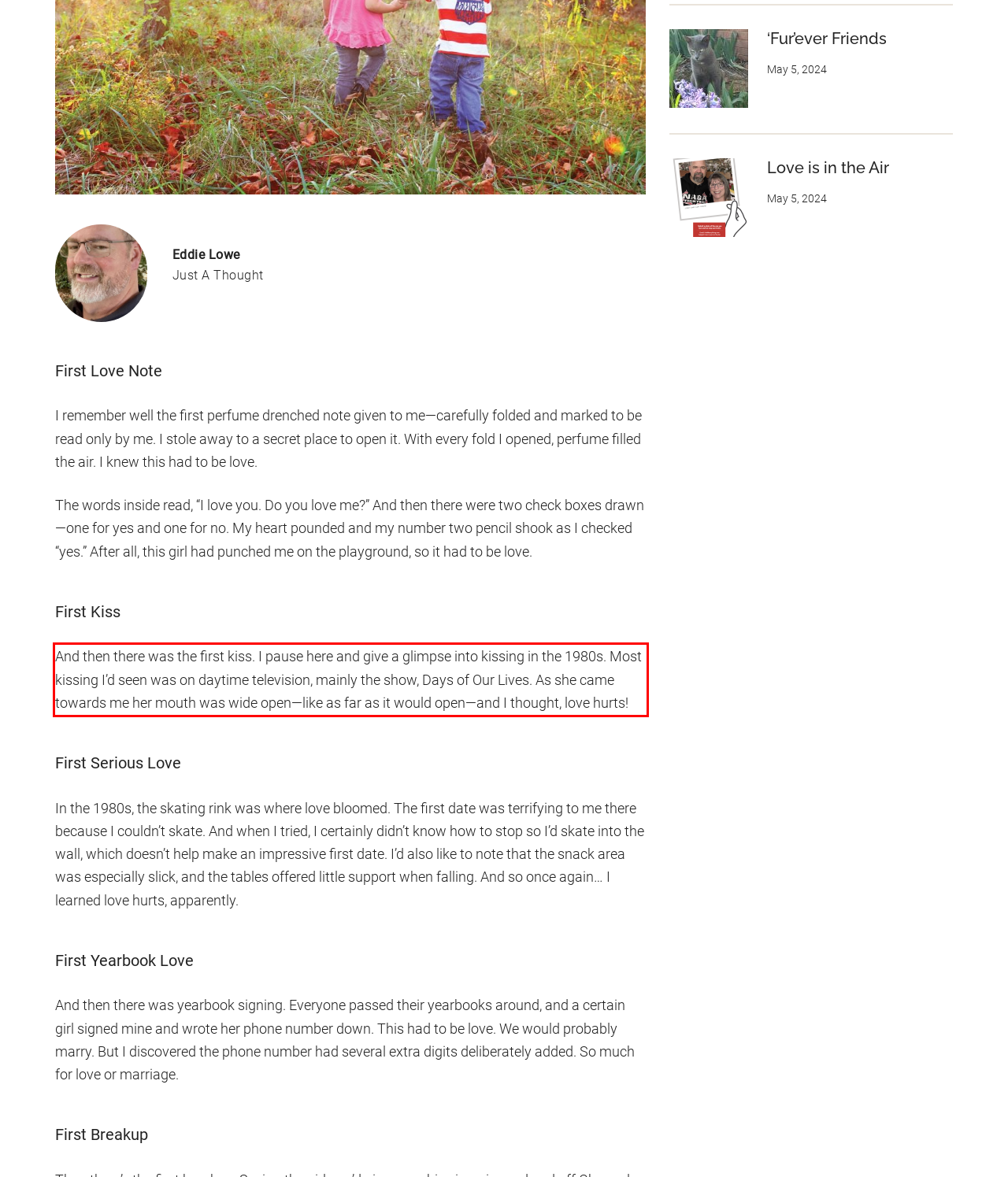From the given screenshot of a webpage, identify the red bounding box and extract the text content within it.

And then there was the first kiss. I pause here and give a glimpse into kissing in the 1980s. Most kissing I’d seen was on daytime television, mainly the show, Days of Our Lives. As she came towards me her mouth was wide open—like as far as it would open—and I thought, love hurts!